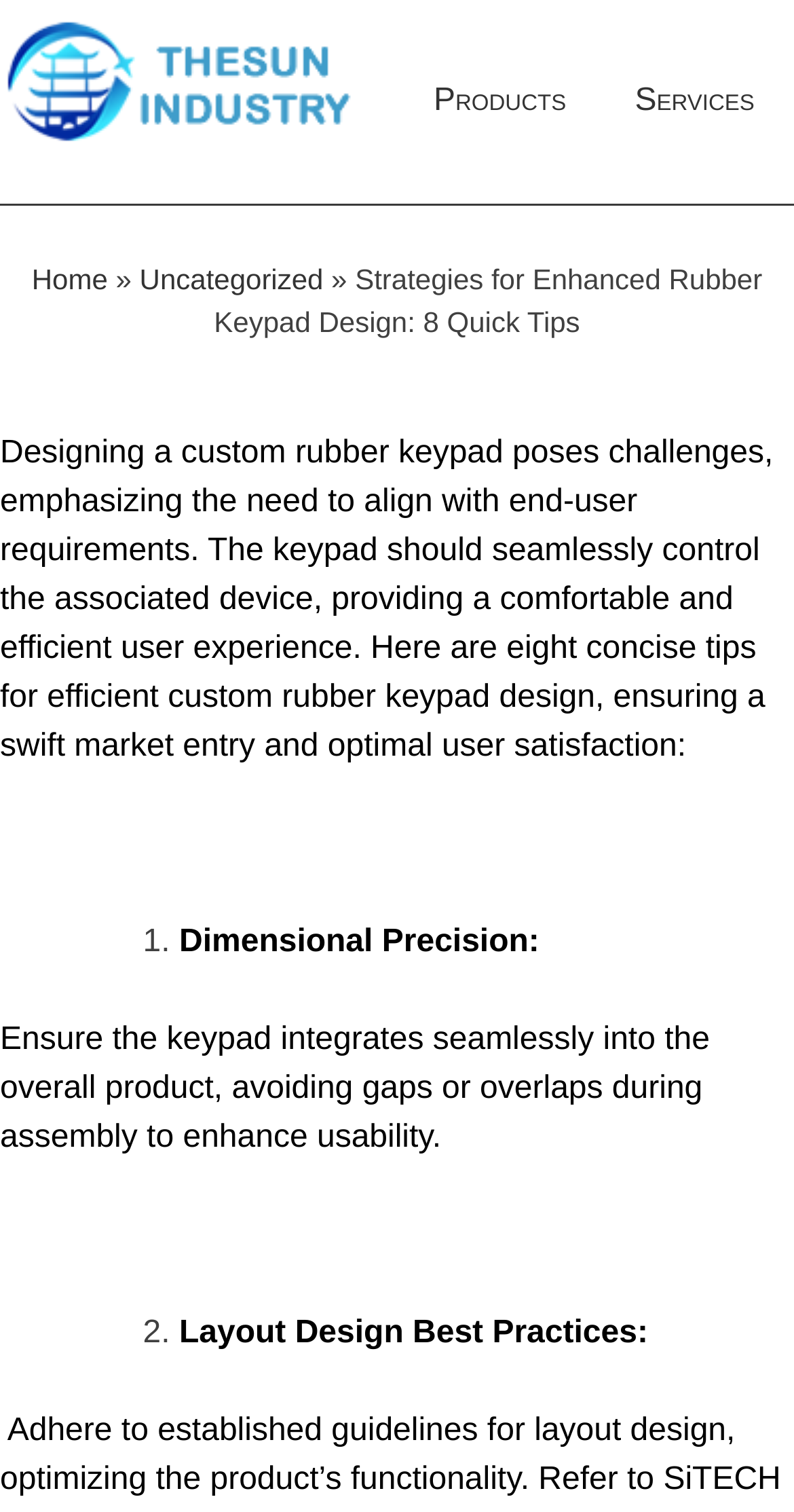Utilize the details in the image to give a detailed response to the question: How many tips are provided for custom rubber keypad design?

The webpage provides eight concise tips for efficient custom rubber keypad design, which are listed in a numbered format, starting from '1. Dimensional Precision' to '8. [not specified]'.